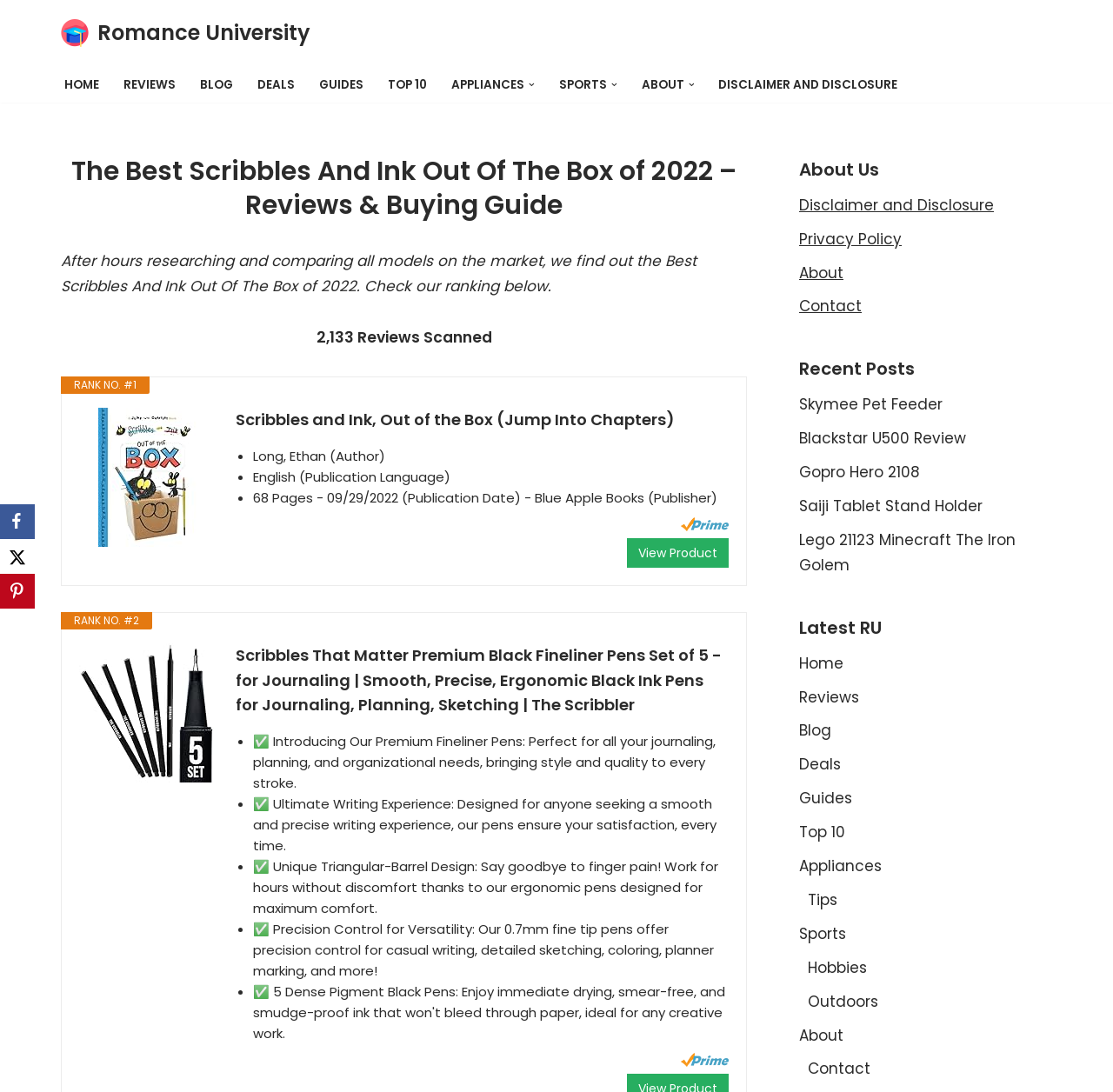Describe in detail what you see on the webpage.

This webpage is a product review and buying guide for the best scribbles and ink out of the box. At the top, there is a navigation menu with links to different sections of the website, including "Home", "Reviews", "Blog", "Deals", "Guides", "Top 10", "Appliances", and "Sports". Below the navigation menu, there is a heading that reads "The Best Scribbles And Ink Out Of The Box of 2022 – Reviews & Buying Guide".

The main content of the webpage is divided into two sections. The first section provides an introduction to the product, stating that the website has researched and compared all models on the market and found the best scribbles and ink out of the box. There is also a static text that reads "2,133 Reviews Scanned".

The second section is a list of product reviews, with each review containing a ranking number, a product image, and a brief description of the product. The first product is ranked number one, and its description includes details such as the author, publication language, and publication date. There are also links to purchase the product on Amazon Prime and to view the product details.

Below the product reviews, there are links to other sections of the website, including "About Us", "Disclaimer and Disclosure", "Privacy Policy", and "Contact". There is also a section titled "Recent Posts" that lists several recent articles on the website, including reviews of other products.

At the bottom of the webpage, there are social media links to Facebook, Pinterest, and other platforms.